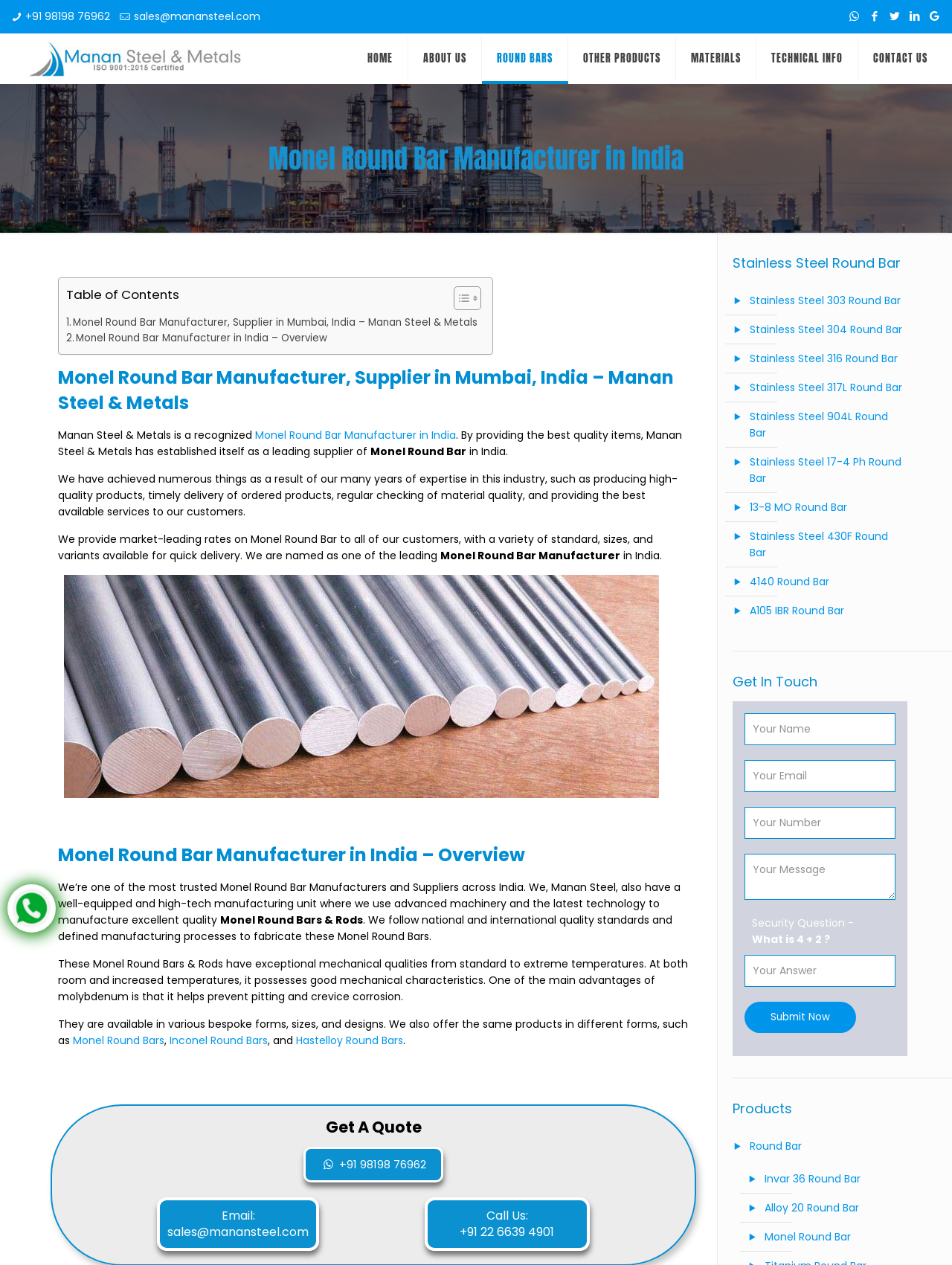Please find the bounding box for the UI component described as follows: "Toggle".

[0.465, 0.226, 0.502, 0.249]